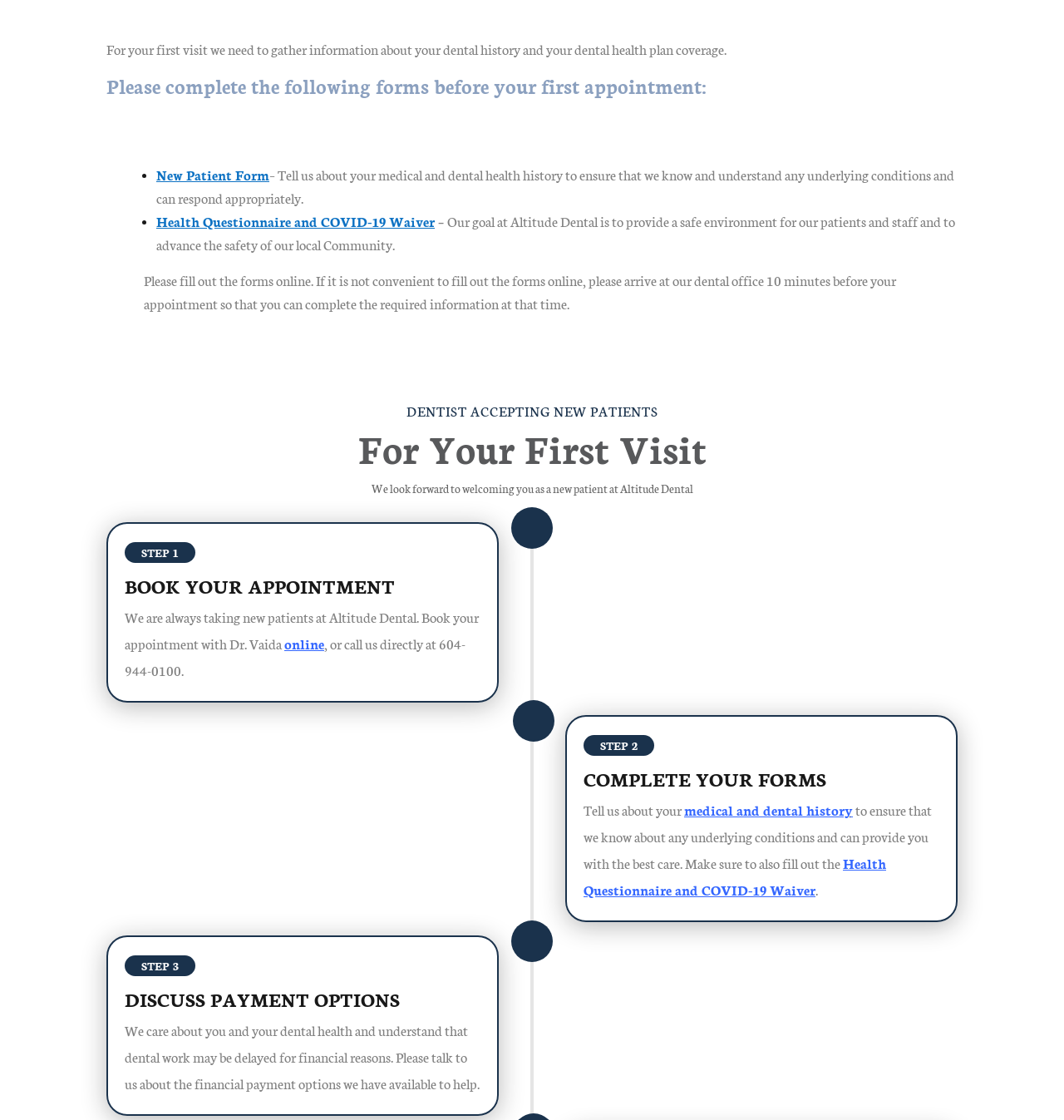Given the element description Emma Wordsmith, predict the bounding box coordinates for the UI element in the webpage screenshot. The format should be (top-left x, top-left y, bottom-right x, bottom-right y), and the values should be between 0 and 1.

None